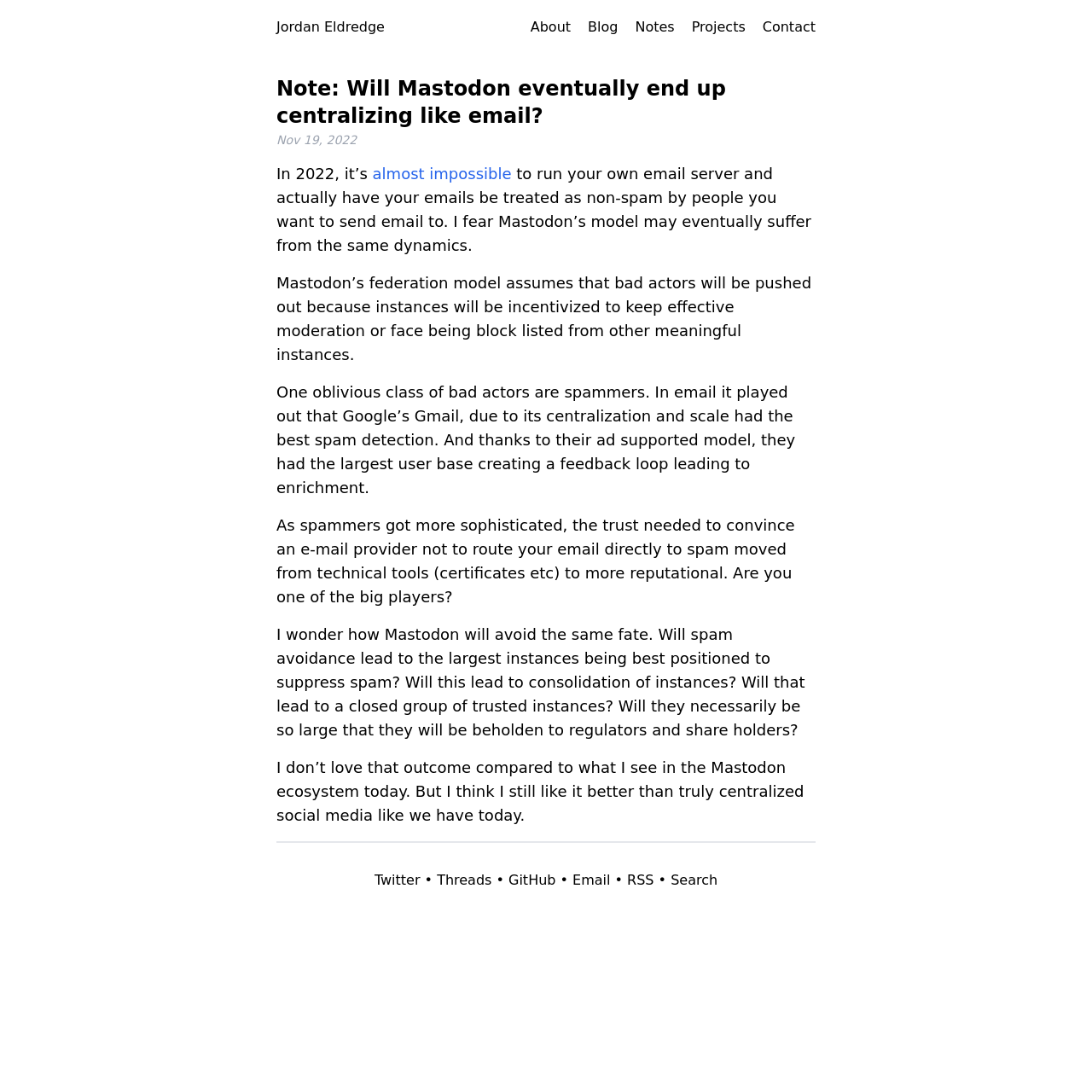Generate the title text from the webpage.

Note: Will Mastodon eventually end up centralizing like email?